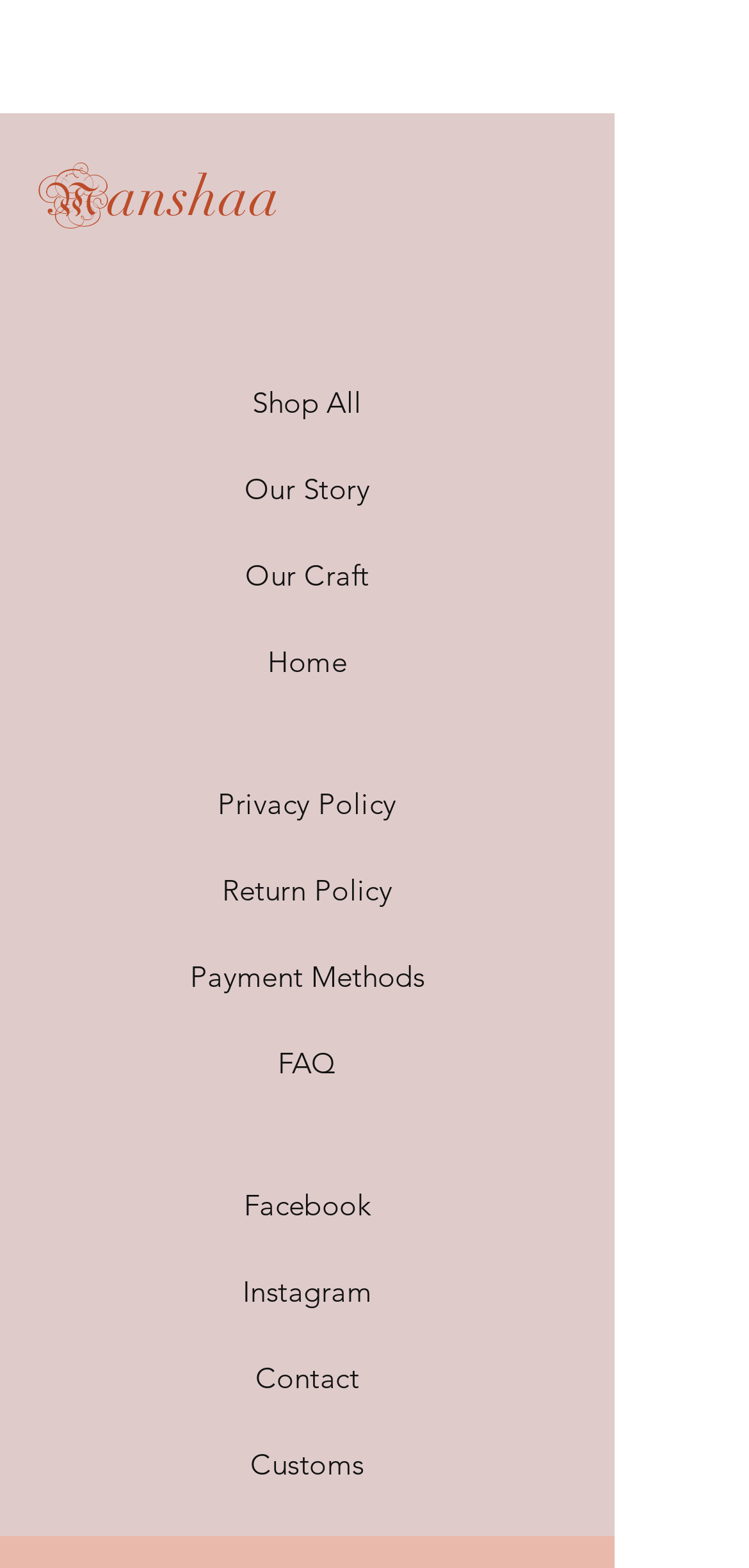Answer the question with a single word or phrase: 
What is the last link in the bottom section?

Customs